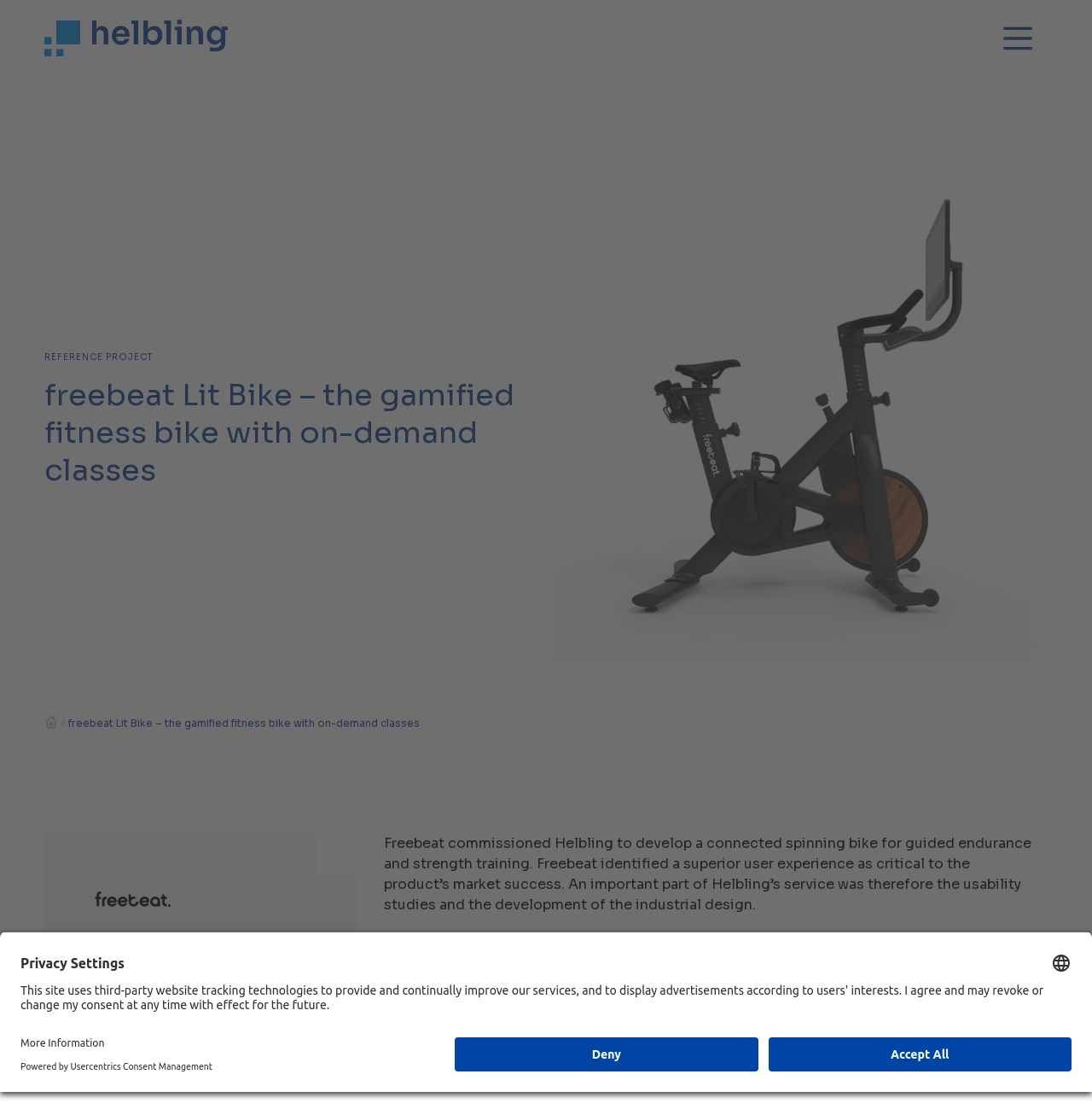Determine the bounding box coordinates of the element that should be clicked to execute the following command: "Visit the freebeat Lit Bike website".

[0.066, 0.877, 0.159, 0.893]